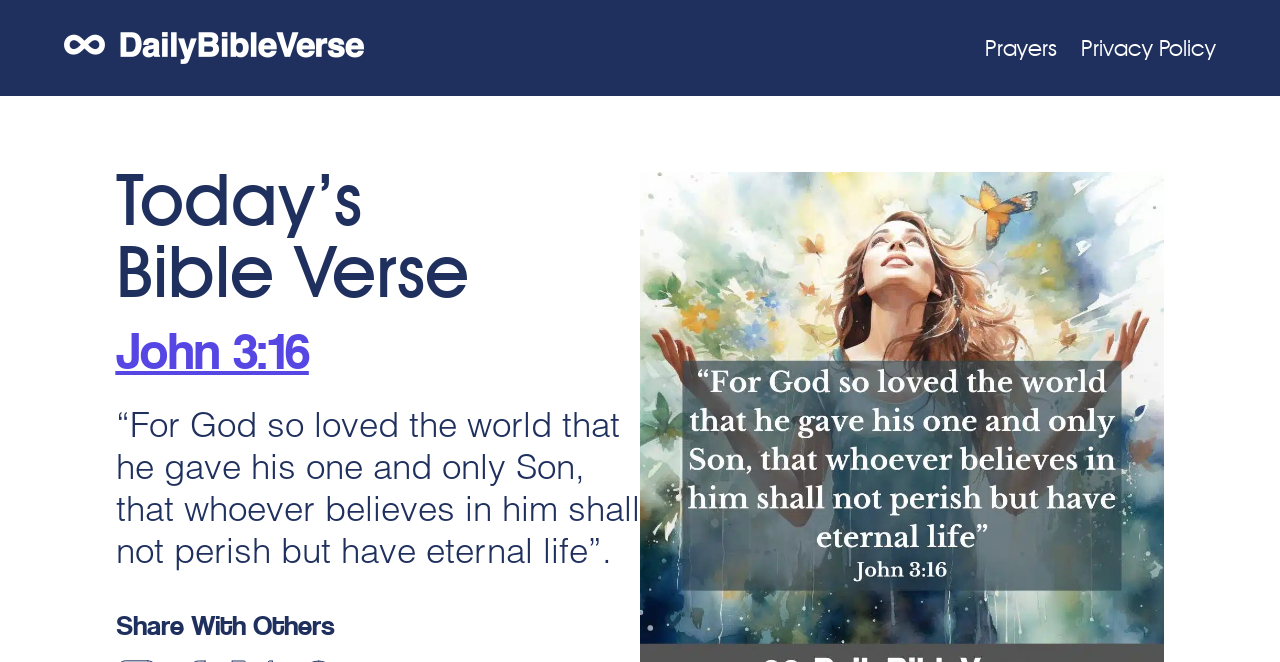What is the topic of the verse?
Could you answer the question with a detailed and thorough explanation?

I inferred the topic by reading the verse '“For God so loved the world that he gave his one and only Son, that whoever believes in him shall not perish but have eternal life”.' which suggests that the topic is God's love for the world.